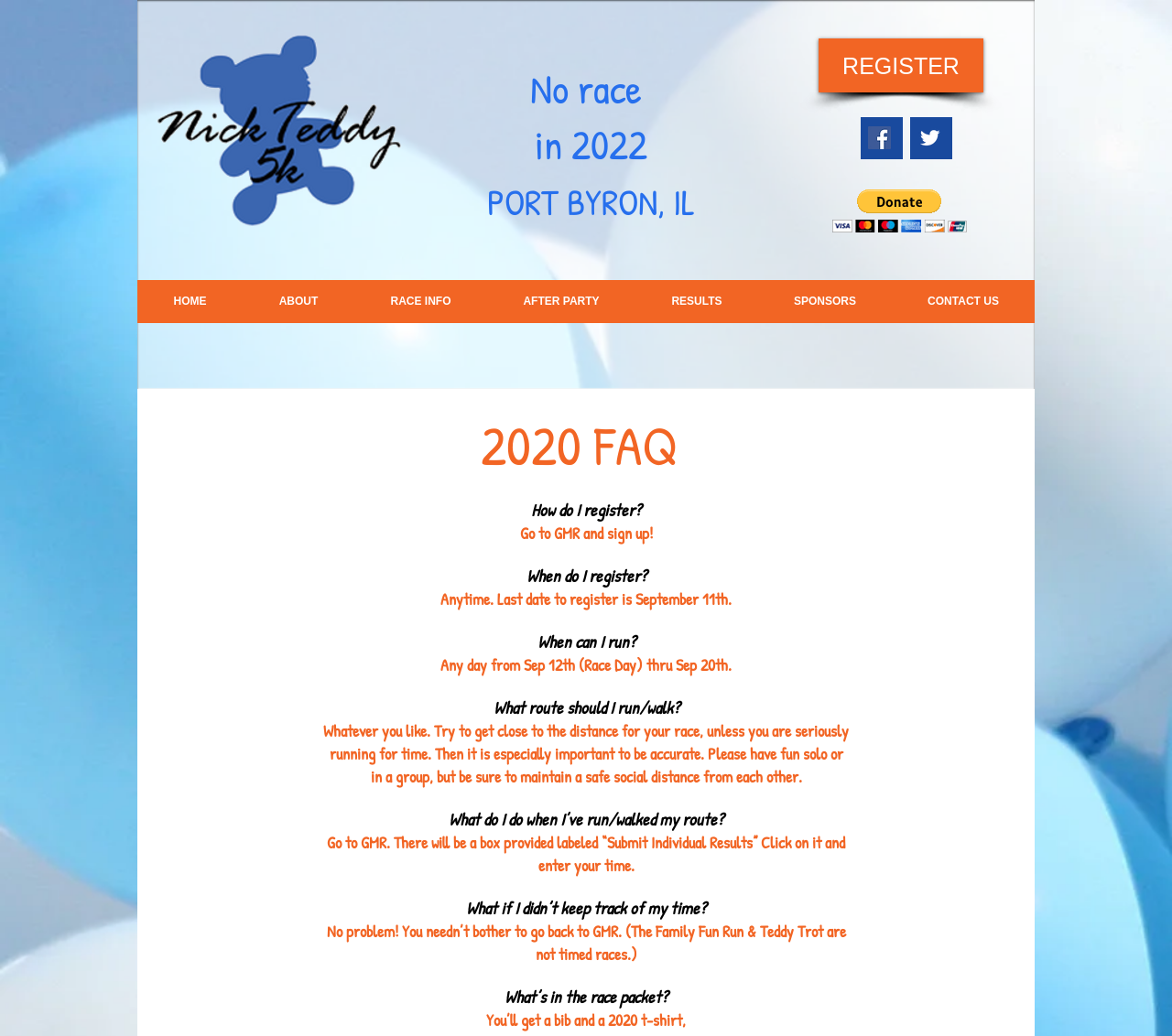Please identify the bounding box coordinates of the clickable region that I should interact with to perform the following instruction: "View the RACE INFO". The coordinates should be expressed as four float numbers between 0 and 1, i.e., [left, top, right, bottom].

[0.302, 0.27, 0.416, 0.312]